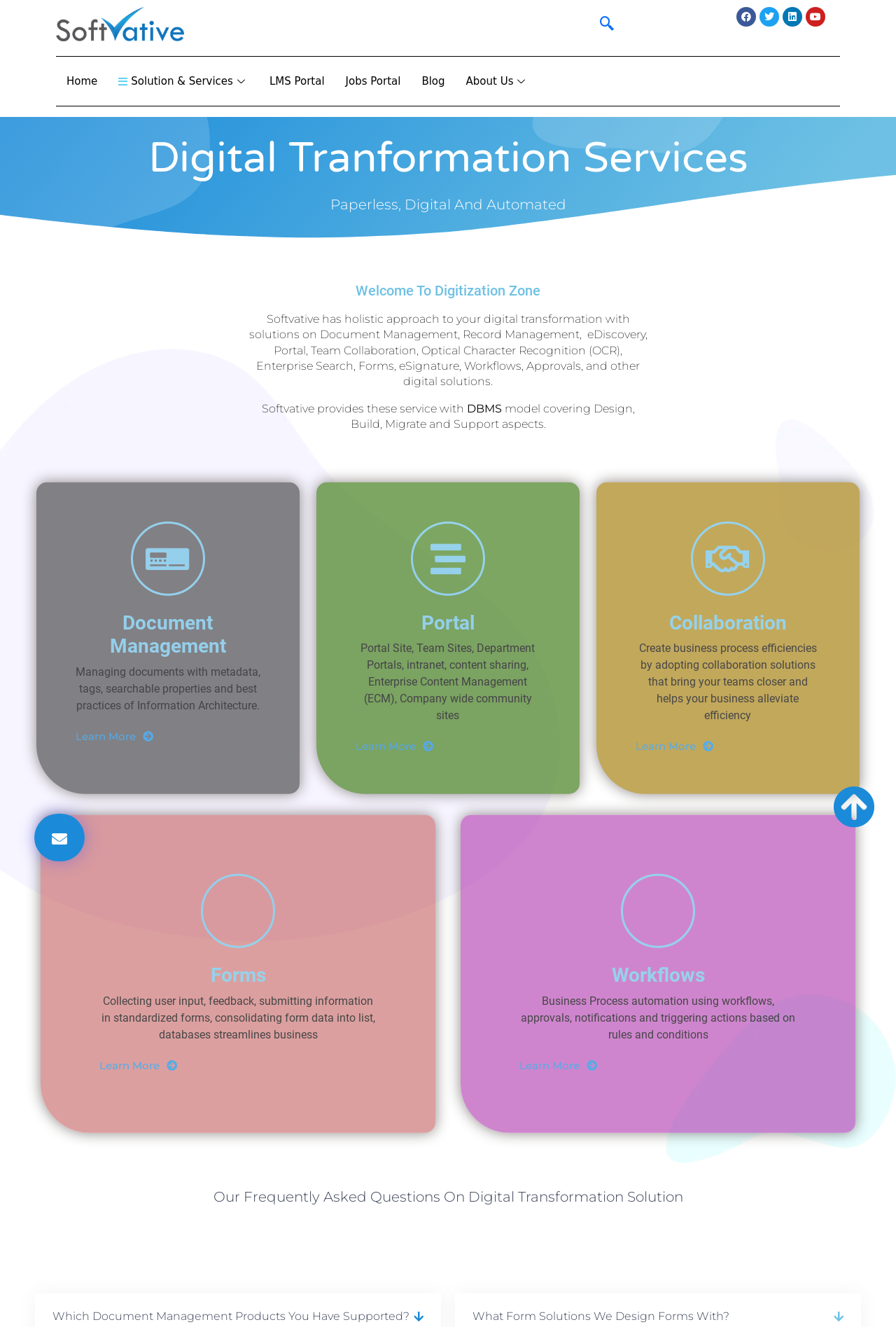Please find the bounding box coordinates (top-left x, top-left y, bottom-right x, bottom-right y) in the screenshot for the UI element described as follows: alt="MI Executive Domestic Services"

None